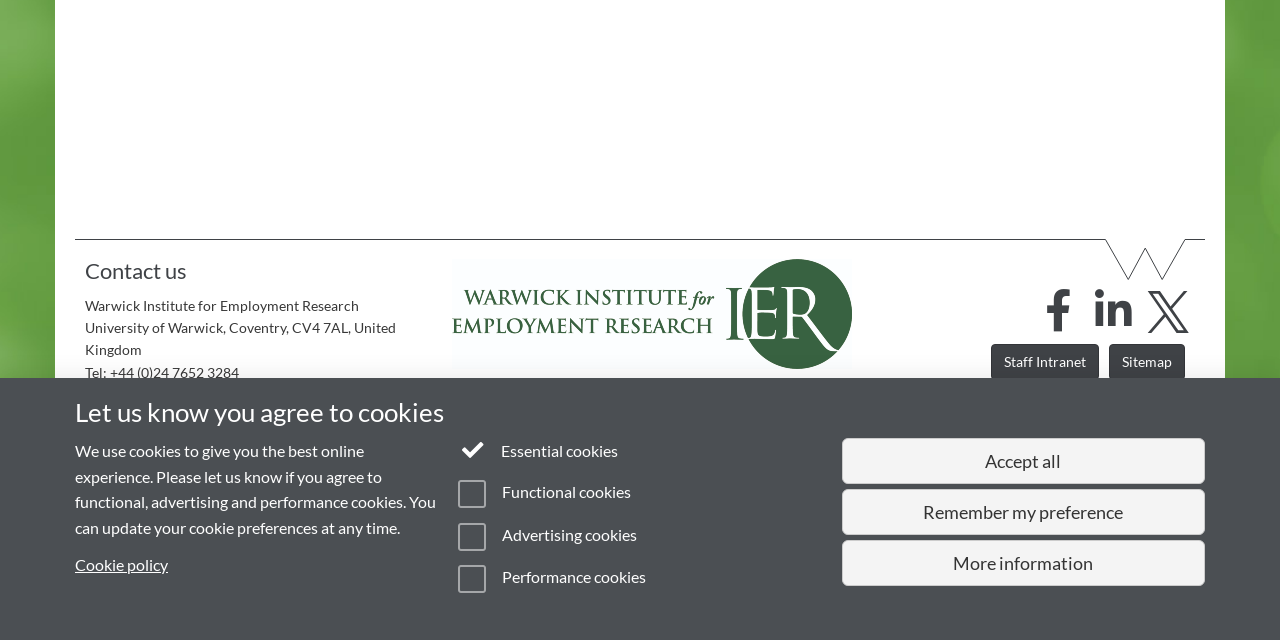Find the bounding box coordinates for the element described here: "Accessibility".

[0.16, 0.911, 0.211, 0.934]